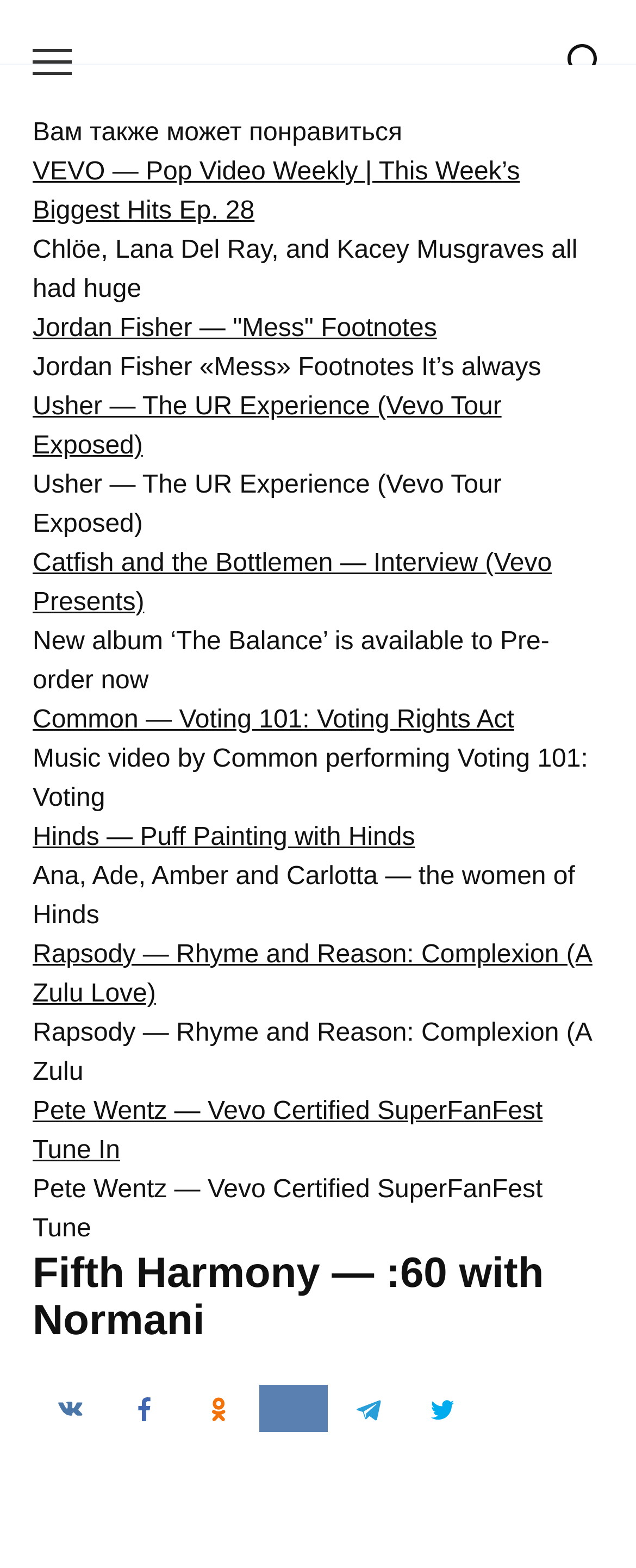Identify the bounding box coordinates of the element to click to follow this instruction: 'Learn about Common — Voting 101: Voting Rights Act'. Ensure the coordinates are four float values between 0 and 1, provided as [left, top, right, bottom].

[0.051, 0.45, 0.808, 0.468]